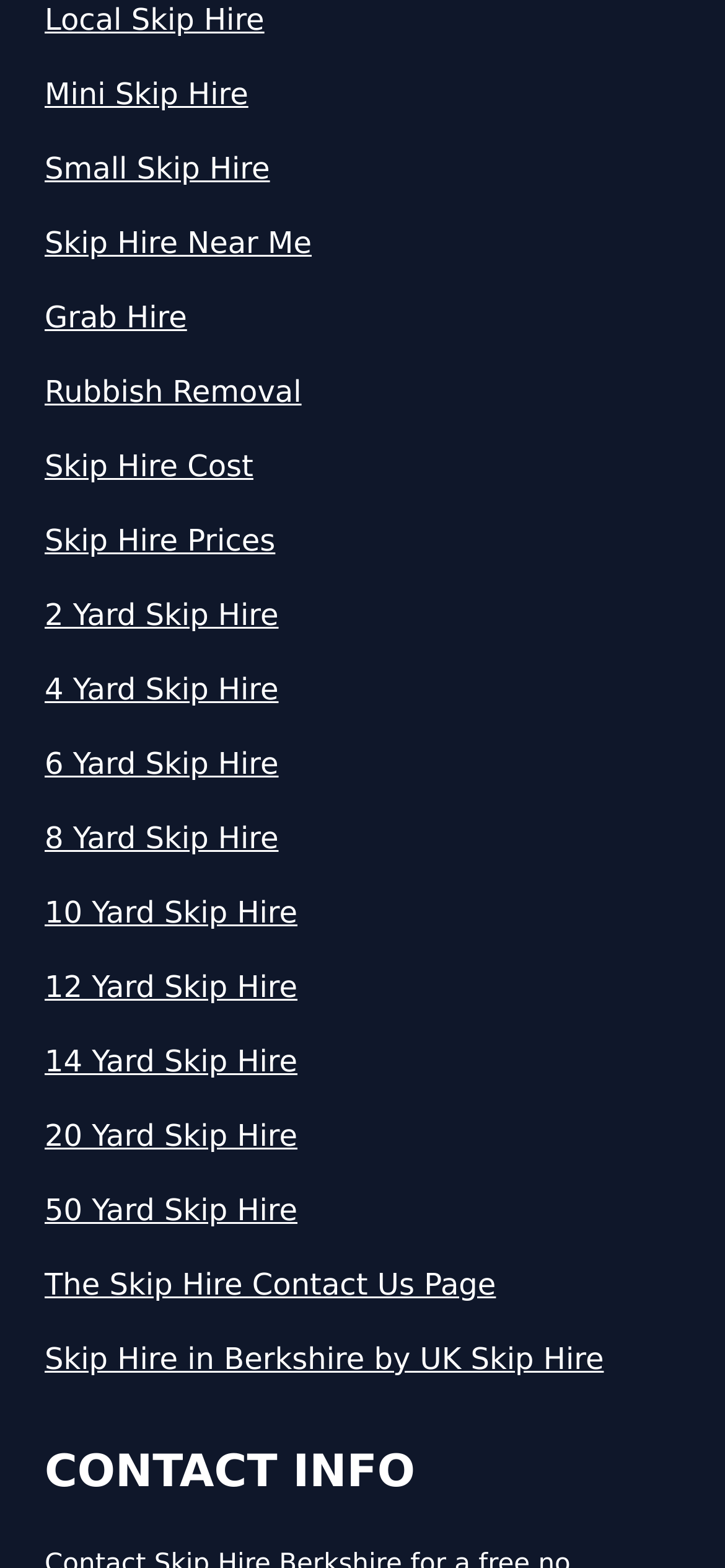Analyze the image and give a detailed response to the question:
What is the purpose of the 'CONTACT INFO' section?

The 'CONTACT INFO' section is likely to provide contact information, such as phone numbers, email addresses, or physical addresses, for users to get in touch with the website's administrators or service providers.